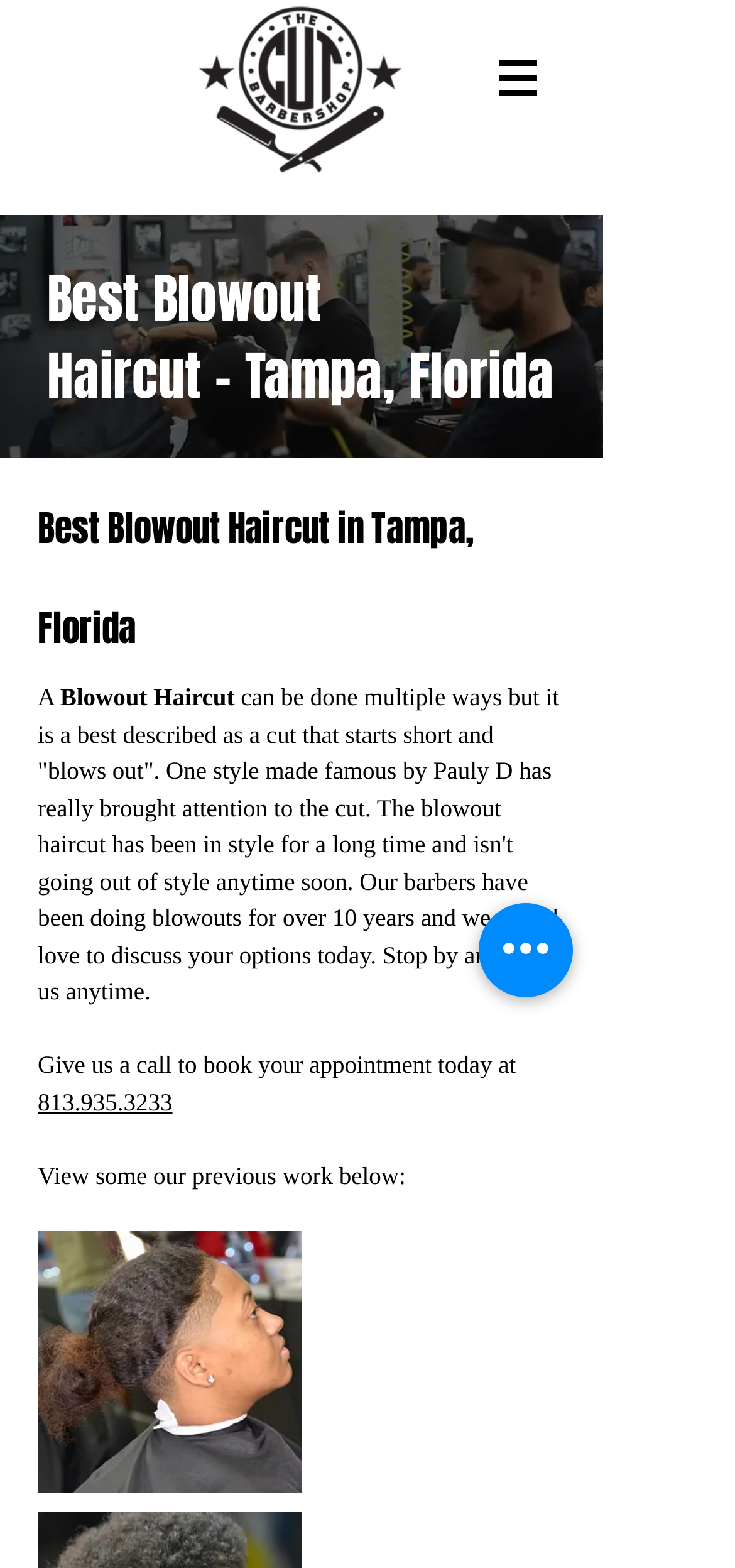Provide a single word or phrase to answer the given question: 
What is the phone number to book an appointment?

813.935.3233